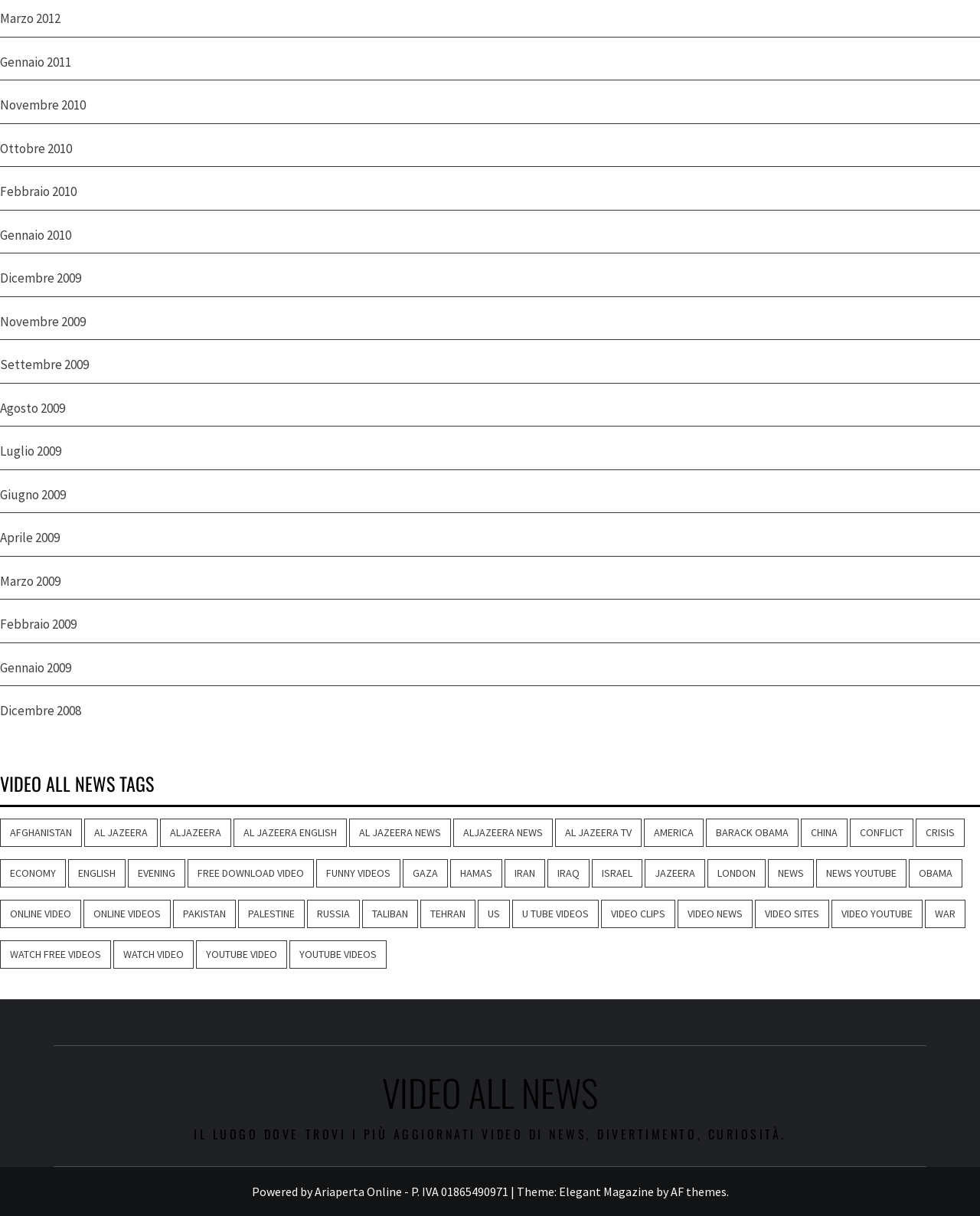What is the category with the most elements?
Examine the webpage screenshot and provide an in-depth answer to the question.

After scanning the links under the 'VIDEO ALL NEWS TAGS' heading, I found that 'Al Jazeera' has the most elements, with 105 items.